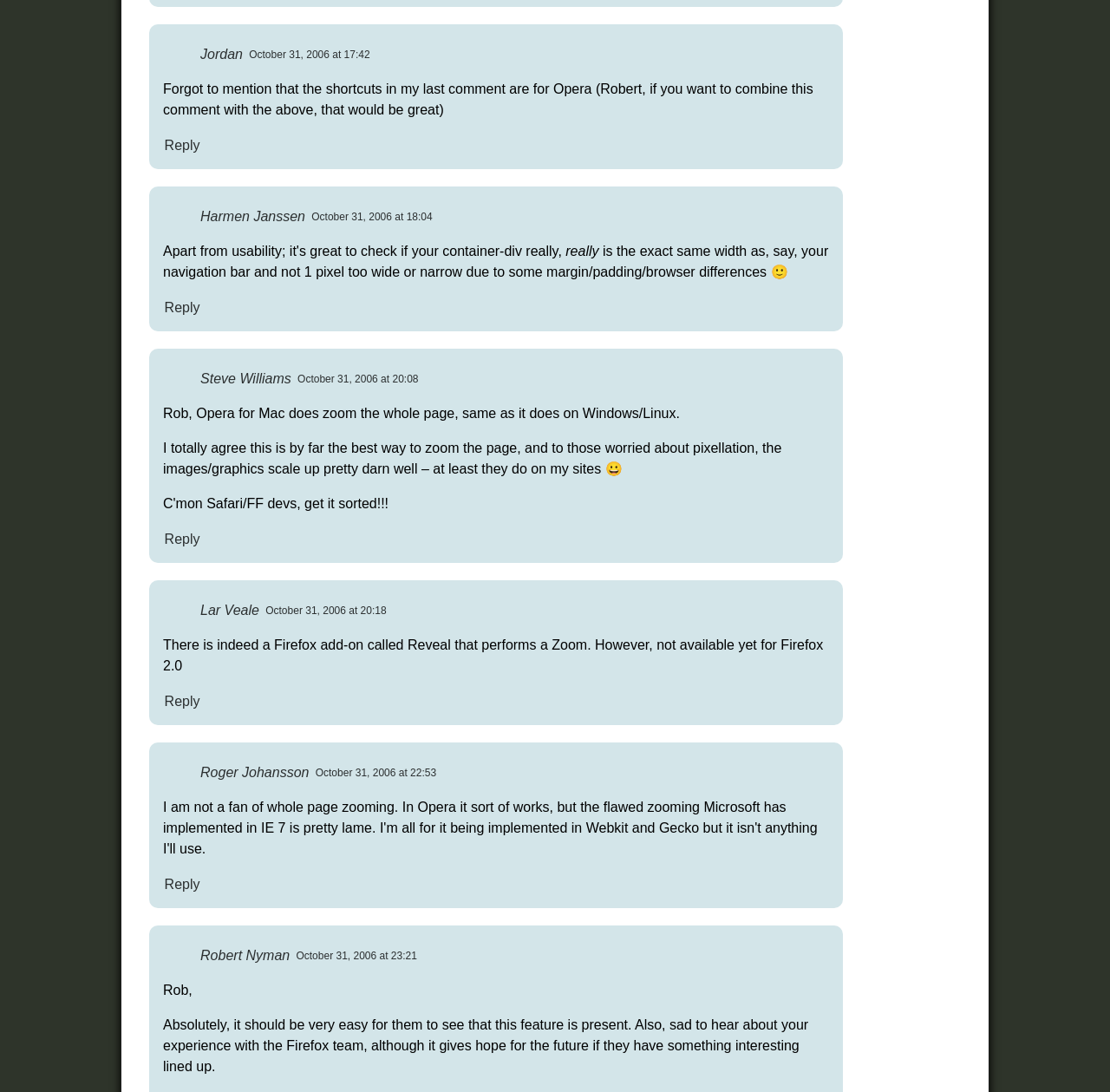Use one word or a short phrase to answer the question provided: 
Who is the first commenter?

Jordan